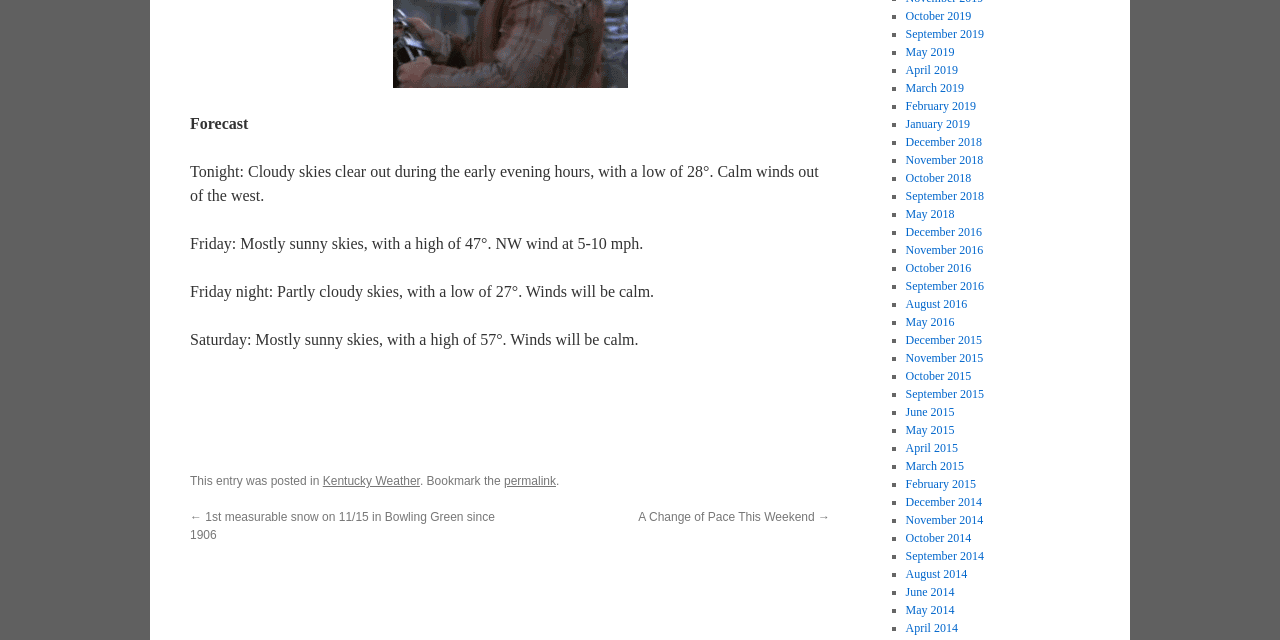Given the element description, predict the bounding box coordinates in the format (top-left x, top-left y, bottom-right x, bottom-right y). Make sure all values are between 0 and 1. Here is the element description: April 2015

[0.707, 0.689, 0.748, 0.711]